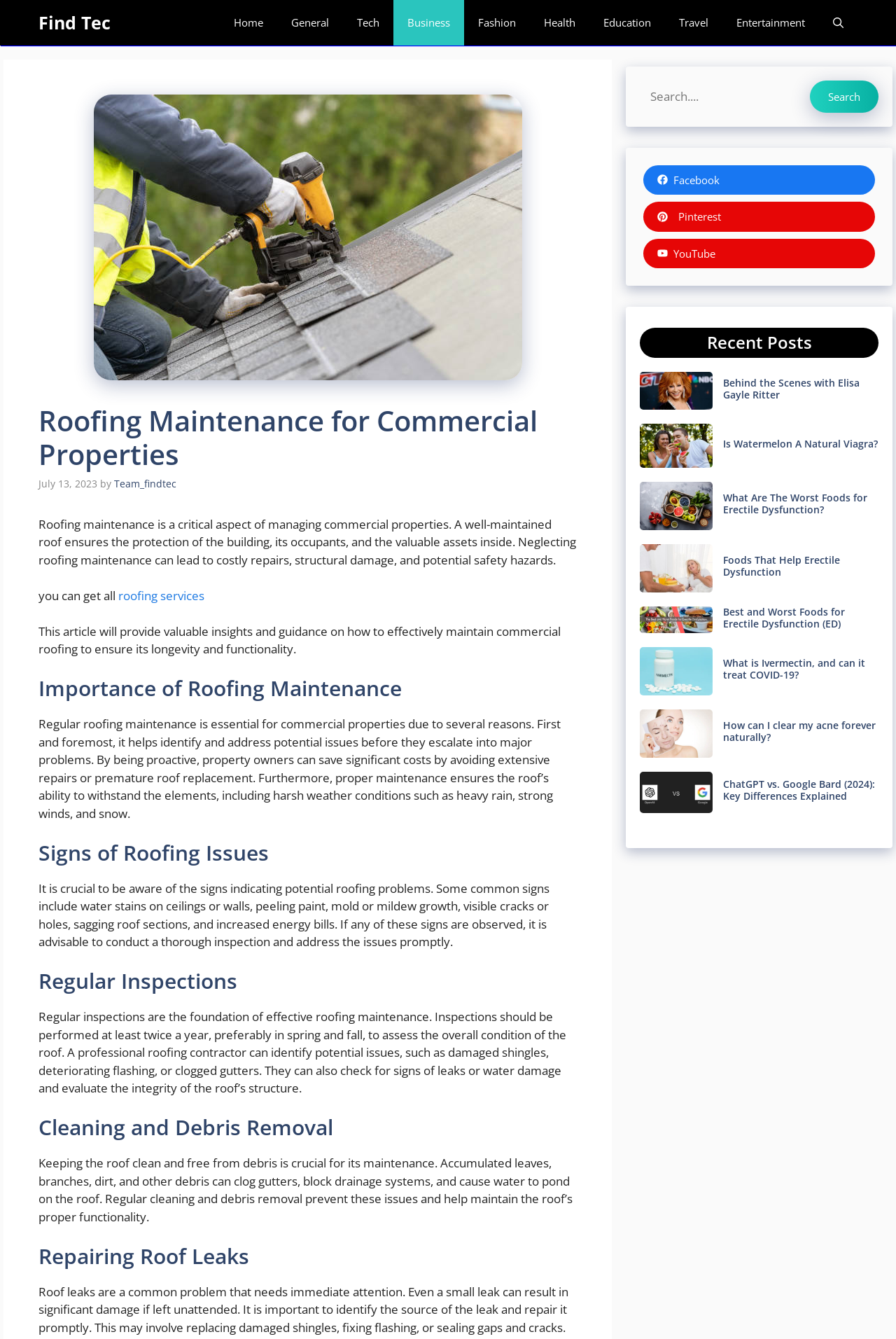What is one sign of potential roofing problems?
Examine the image closely and answer the question with as much detail as possible.

The webpage mentions that signs of roofing issues include water stains on ceilings or walls, peeling paint, mold or mildew growth, visible cracks or holes, sagging roof sections, and increased energy bills.